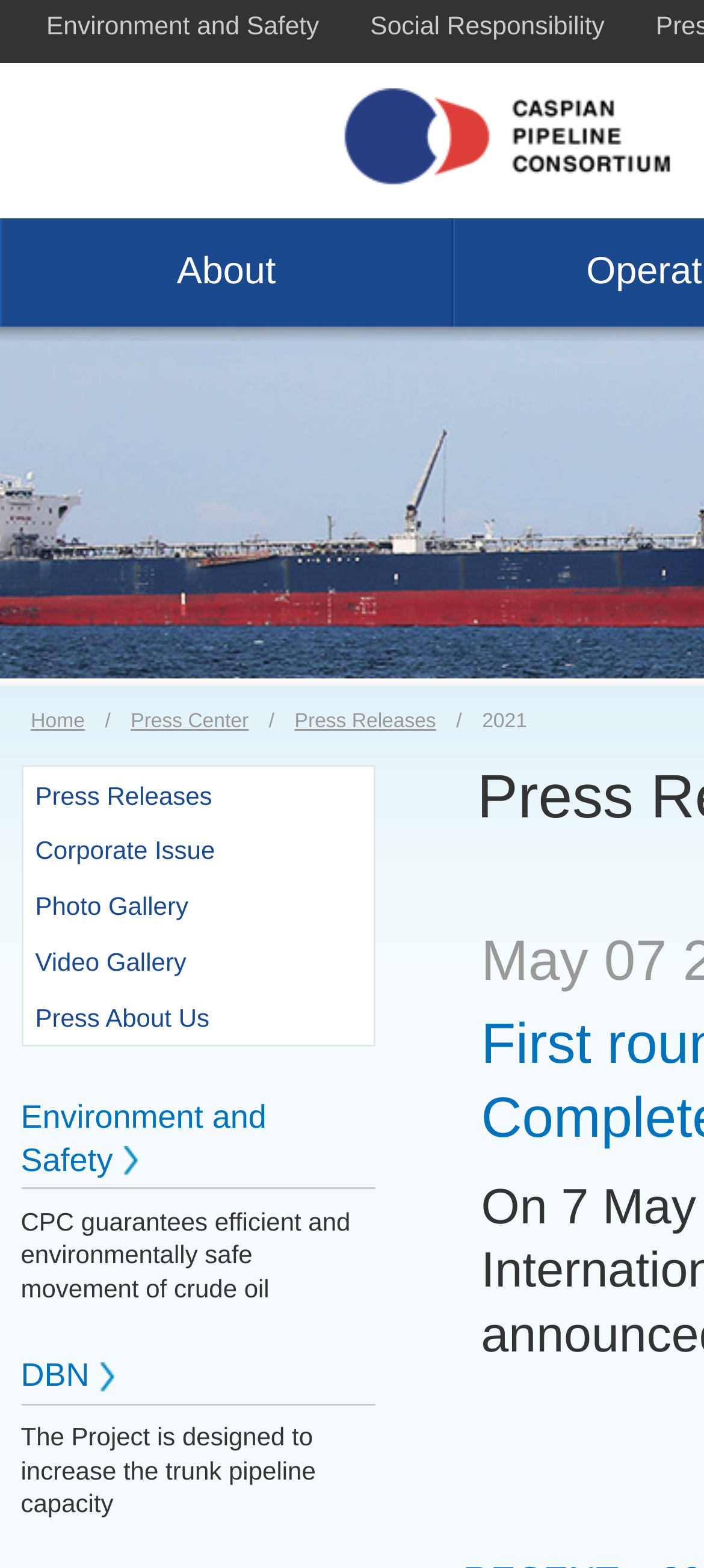Using the format (top-left x, top-left y, bottom-right x, bottom-right y), provide the bounding box coordinates for the described UI element. All values should be floating point numbers between 0 and 1: Environment and Safety

[0.029, 0.701, 0.378, 0.751]